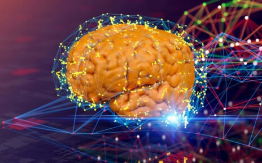What does the image symbolize?
Please provide a single word or phrase in response based on the screenshot.

Intersection of neuroscience and technology